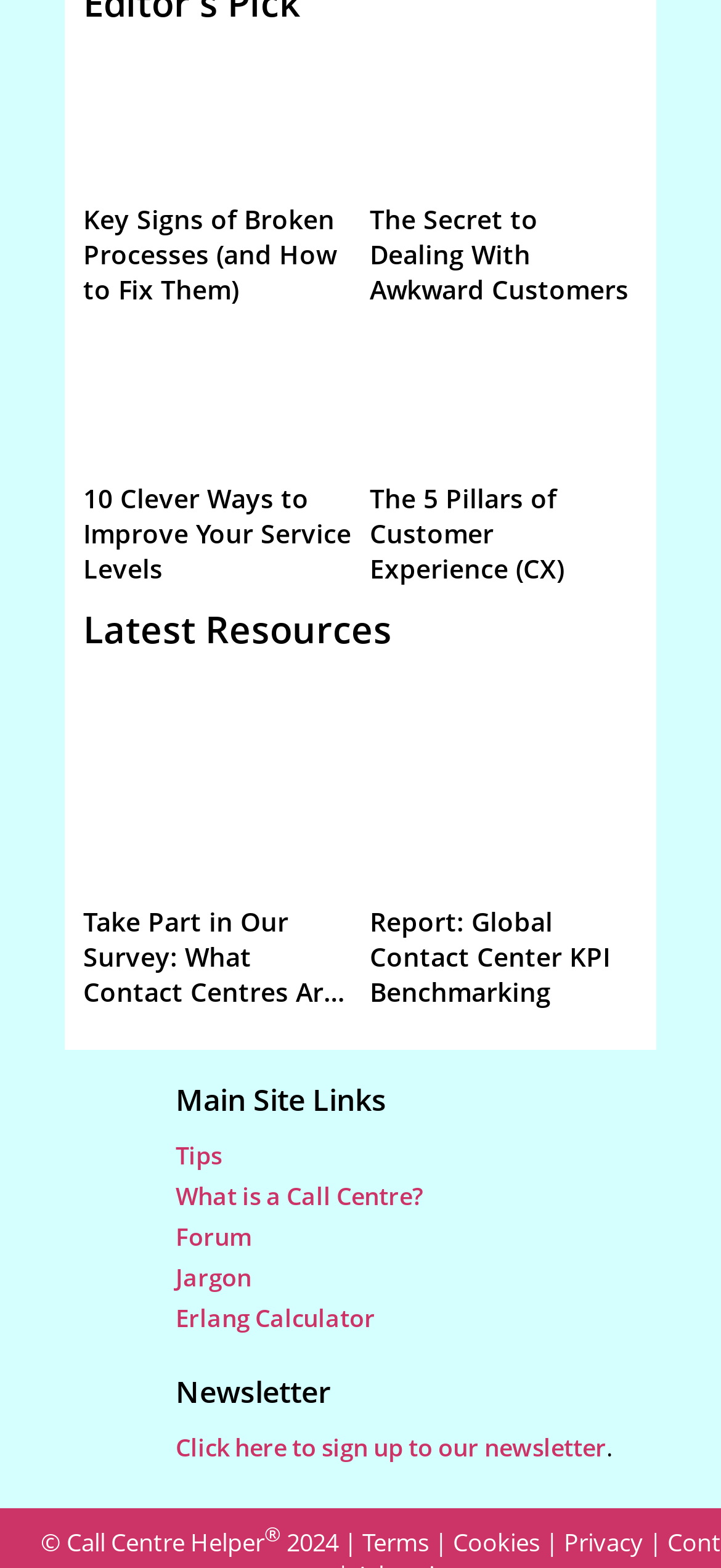By analyzing the image, answer the following question with a detailed response: What is the category of the '10 Clever Ways to Improve Your Service Levels' link?

I found a link with the text '10 Clever Ways to Improve Your Service Levels' and an image with the same description. Based on the context, I infer that the category of this link is related to 'Service Levels'.